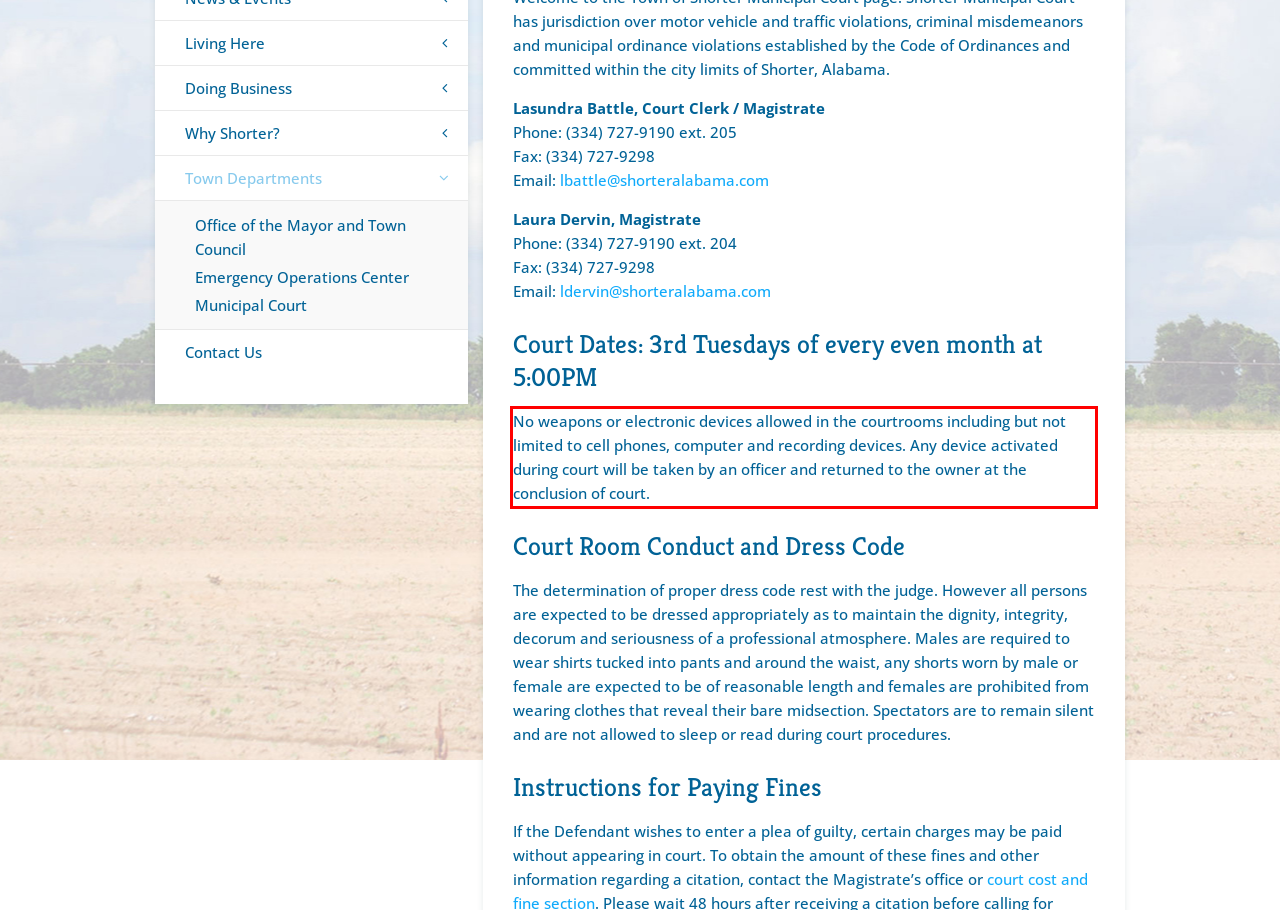Please perform OCR on the text within the red rectangle in the webpage screenshot and return the text content.

No weapons or electronic devices allowed in the courtrooms including but not limited to cell phones, computer and recording devices. Any device activated during court will be taken by an officer and returned to the owner at the conclusion of court.